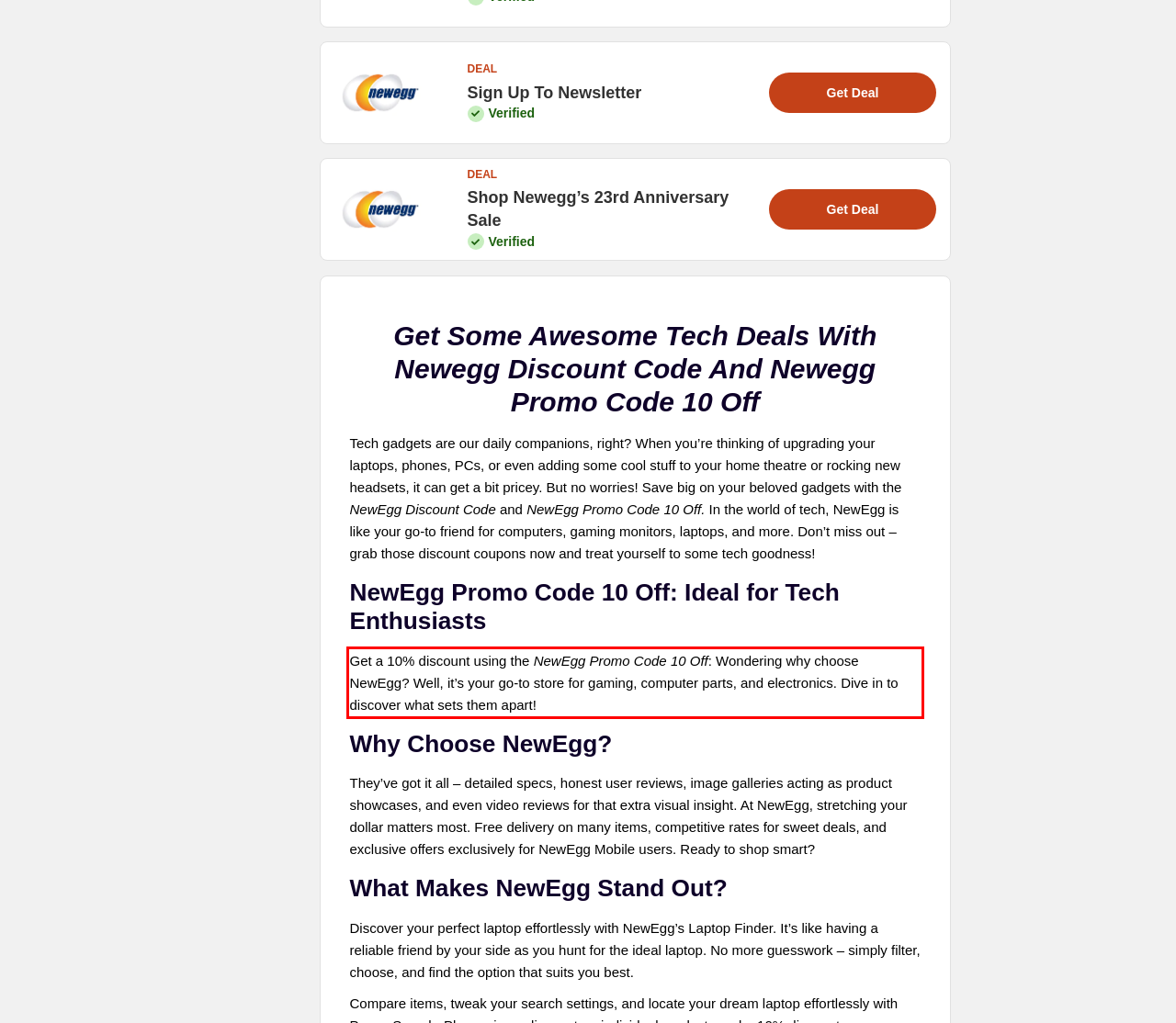Analyze the screenshot of the webpage that features a red bounding box and recognize the text content enclosed within this red bounding box.

Get a 10% discount using the NewEgg Promo Code 10 Off: Wondering why choose NewEgg? Well, it’s your go-to store for gaming, computer parts, and electronics. Dive in to discover what sets them apart!